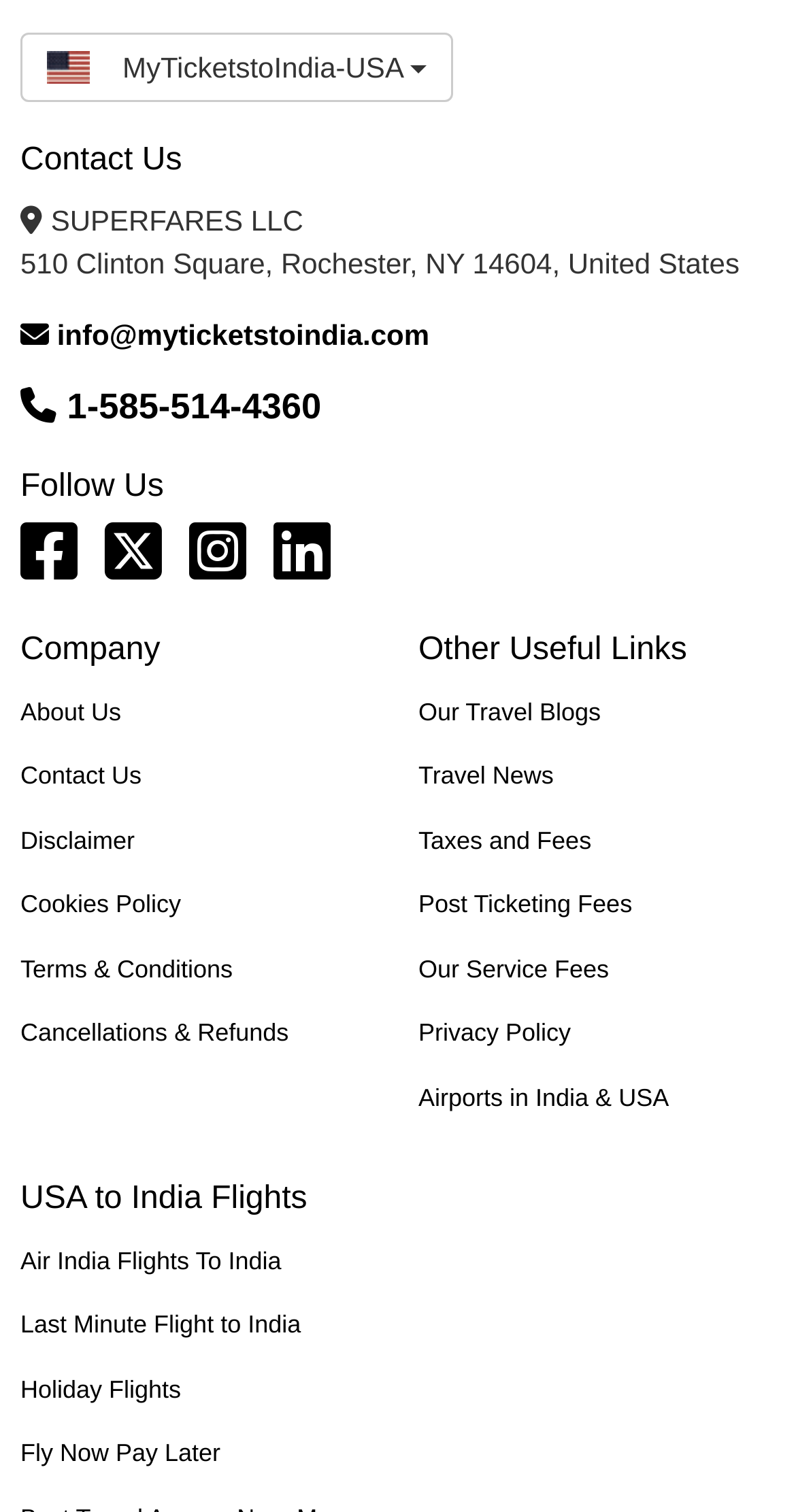Locate the bounding box coordinates of the clickable part needed for the task: "Learn about the company".

[0.026, 0.456, 0.474, 0.486]